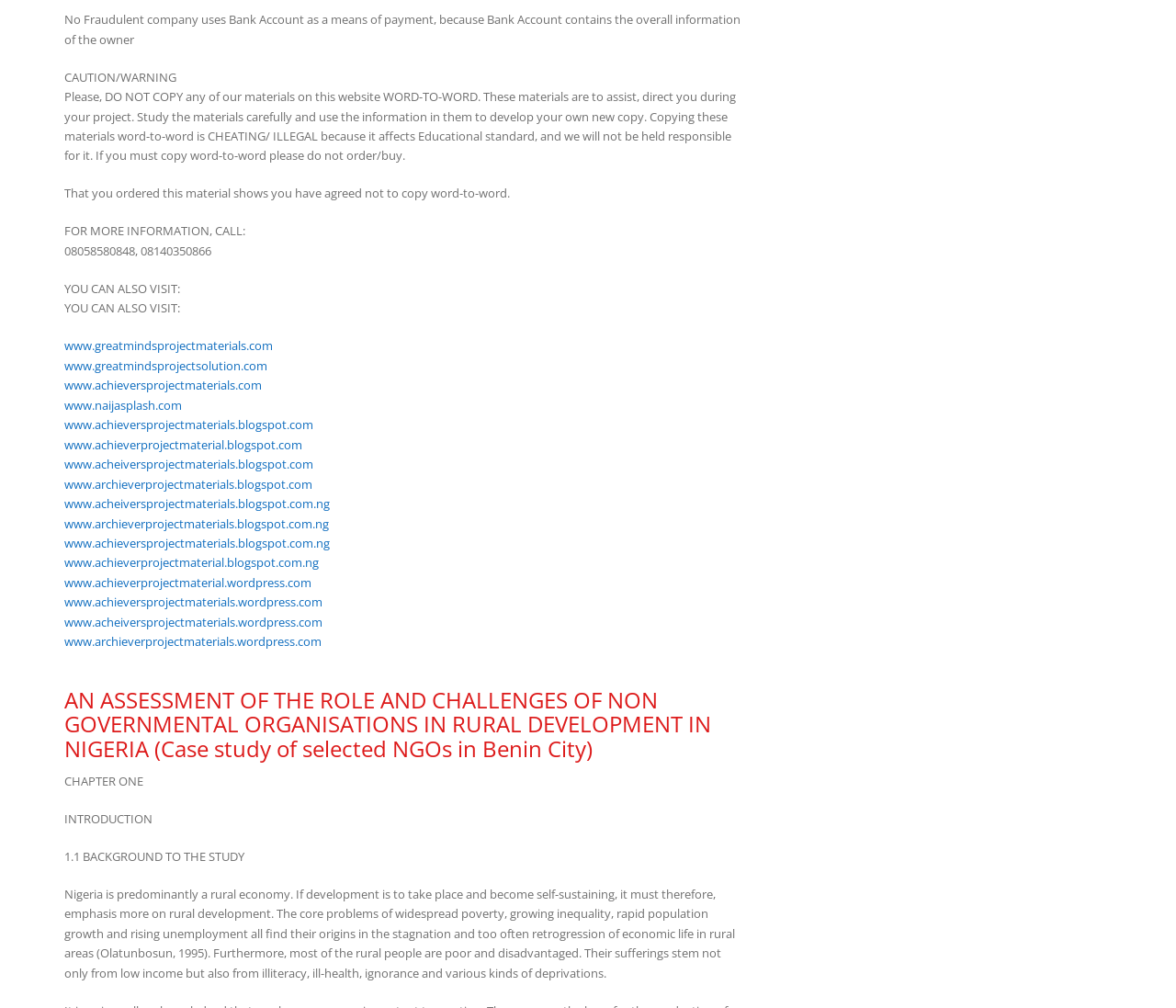Determine the bounding box coordinates for the area that should be clicked to carry out the following instruction: "Check the introduction of CHAPTER ONE".

[0.055, 0.804, 0.13, 0.82]